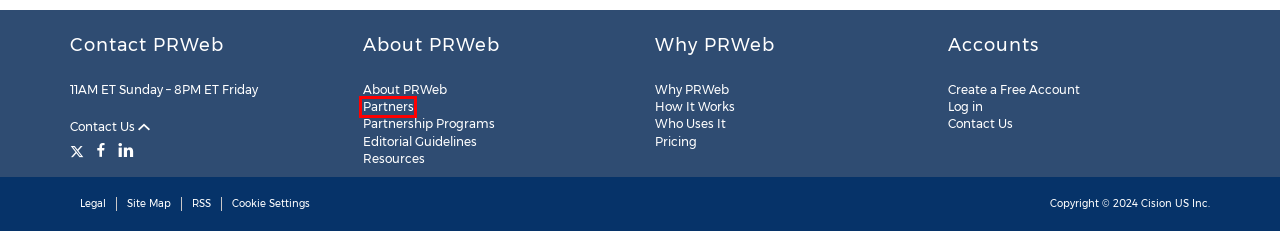You have a screenshot of a webpage with a red bounding box around an element. Select the webpage description that best matches the new webpage after clicking the element within the red bounding box. Here are the descriptions:
A. PRWeb | Contact Us | PRWeb
B. PRWeb | Partnership Programs | PRWeb
C. Resources
D. PRWeb Cookie Settings
E. PRWeb | Editorial Guidelines for News Releases | PRWeb
F. PRWeb | About PRWeb and Cision Online Visibility Services | PRWeb
G. PRWeb | Partners | PRWeb
H. PR Newswire Site Map

G